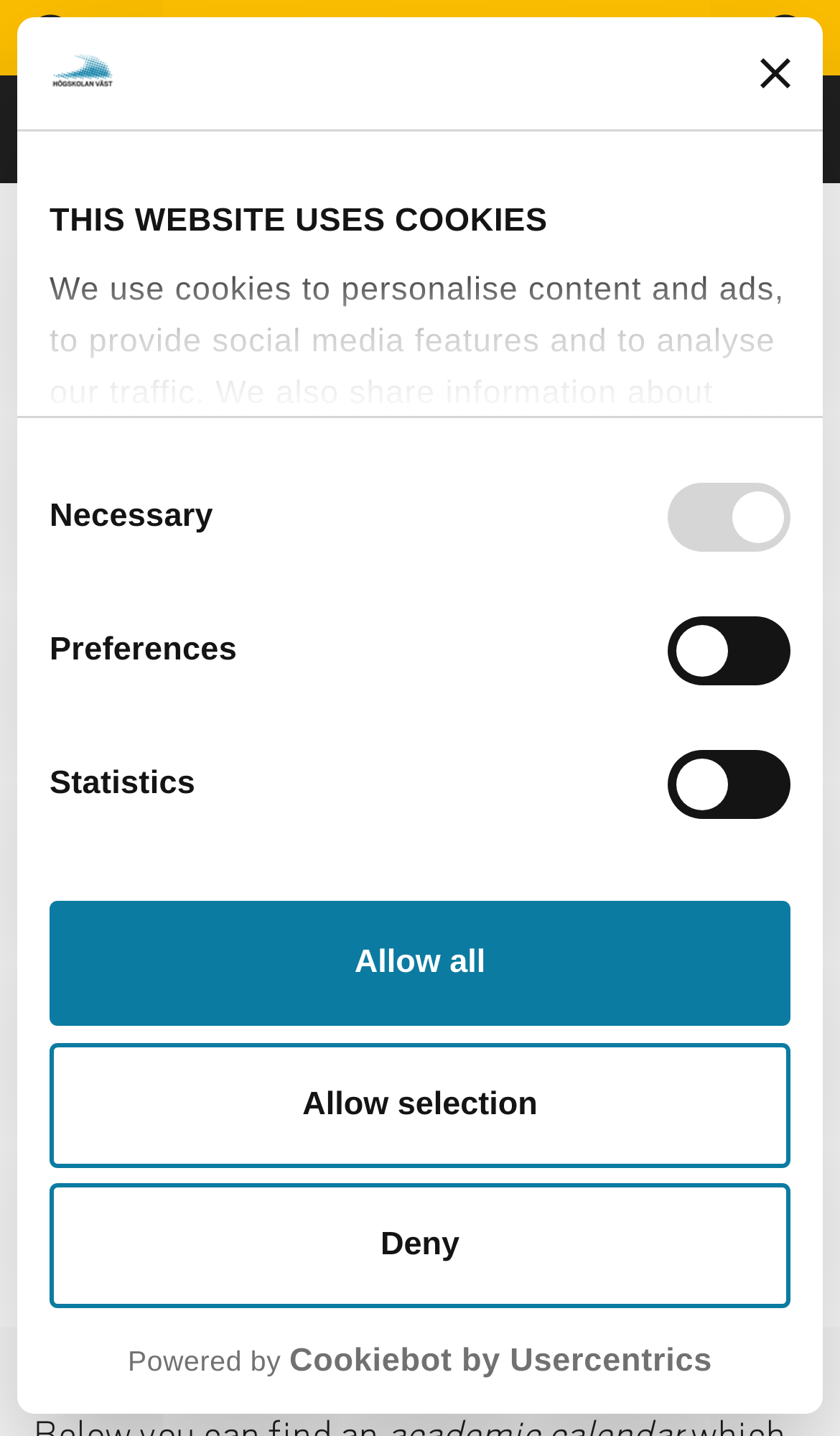Please determine the bounding box coordinates of the section I need to click to accomplish this instruction: "Click the MENU button".

[0.859, 0.114, 0.987, 0.216]